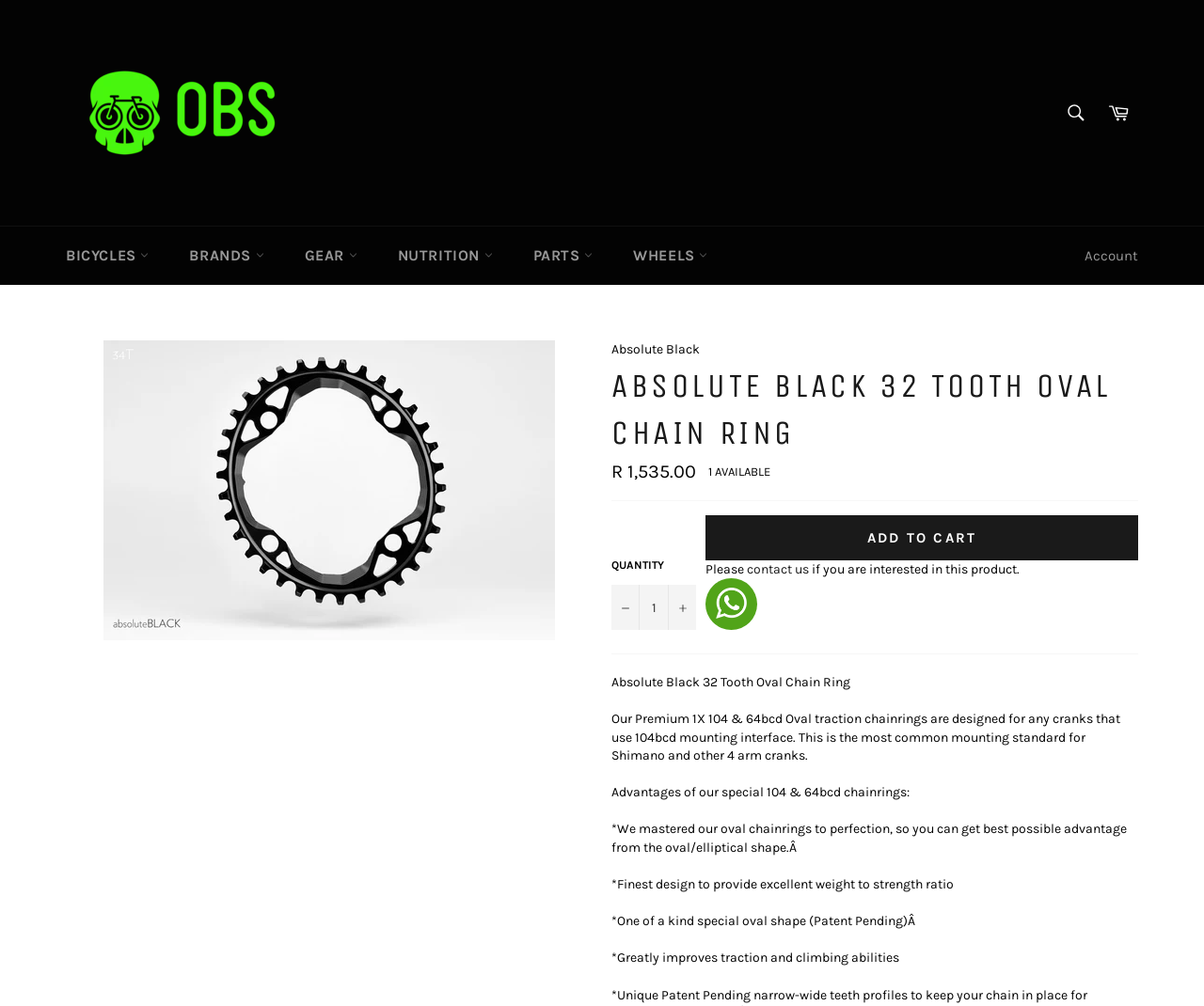Describe all significant elements and features of the webpage.

This webpage is an online bicycle shop, specifically showcasing the Absolute Black 32 Tooth Oval Chain Ring product. At the top, there is a navigation bar with links to "Online Bicycle Shop", "Cart", and a search bar. Below the navigation bar, there is a menu with links to various categories such as "BICYCLES", "BRANDS", "GEAR", "NUTRITION", "PARTS", and "WHEELS".

The main content of the page is dedicated to the product, with a large image of the Absolute Black 32 Tooth Oval Chain Ring on the left side. To the right of the image, there is a heading with the product name, followed by the price "R 1,535.00" and the availability "1 AVAILABLE". Below this, there is a quantity selection section with a textbox to input the desired quantity, accompanied by decrease and increase quantity buttons.

Underneath the quantity section, there is an "ADD TO CART" button. Next to it, there is a message stating "Please contact us if you are interested in this product." with a link to "contact us". Further down, there is a section with product details, including a brief description of the product, its advantages, and its features.

The webpage has a clean and organized layout, making it easy to navigate and find the necessary information about the product.